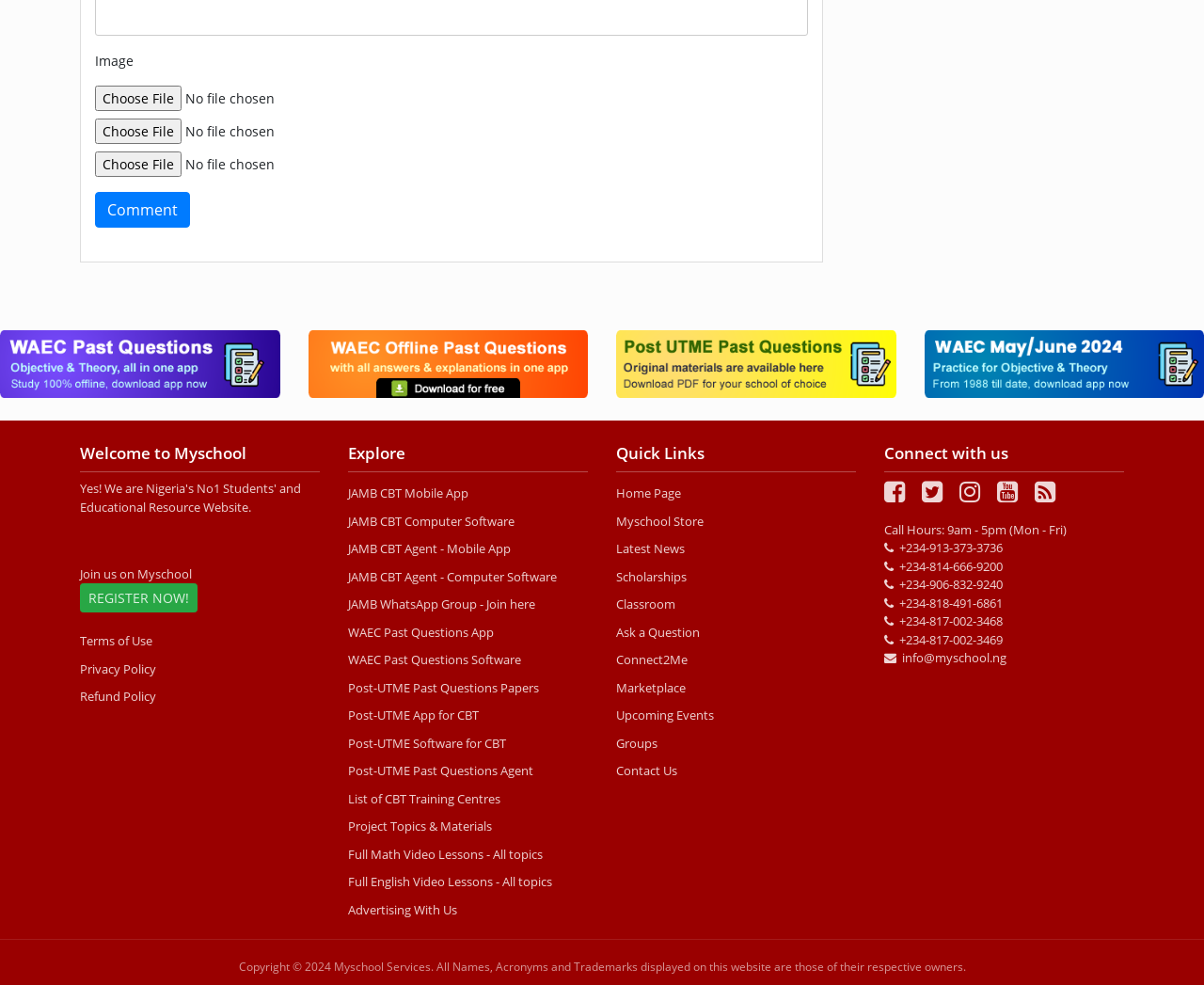Determine the bounding box coordinates of the clickable area required to perform the following instruction: "Explore JAMB CBT Mobile App". The coordinates should be represented as four float numbers between 0 and 1: [left, top, right, bottom].

[0.289, 0.492, 0.389, 0.509]